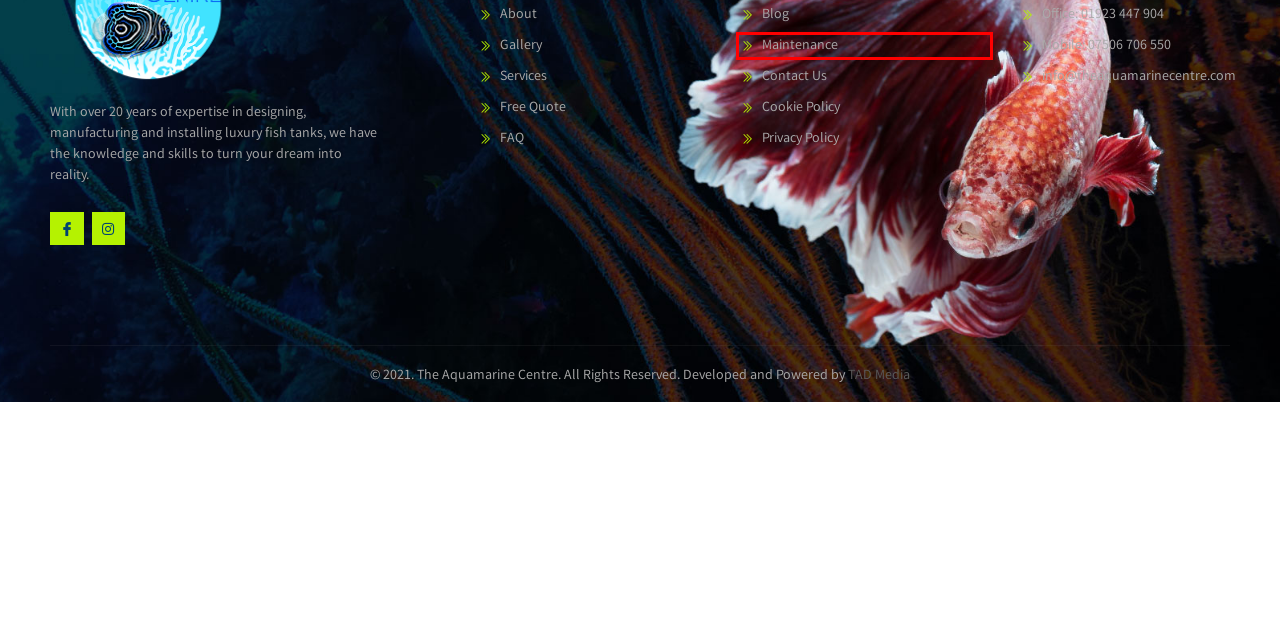Analyze the screenshot of a webpage with a red bounding box and select the webpage description that most accurately describes the new page resulting from clicking the element inside the red box. Here are the candidates:
A. Maintenance - The Aquamarine Centre
B. Aquariums - The Aquamarine Centre
C. Free Quote - The Aquamarine Centre
D. About Us - The Aquamarine Centre
E. Privacy Policy - The Aquamarine Centre
F. Cookie Policy - The Aquamarine Centre
G. Home - The Aquamarine Centre
H. Services - The Aquamarine Centre

A